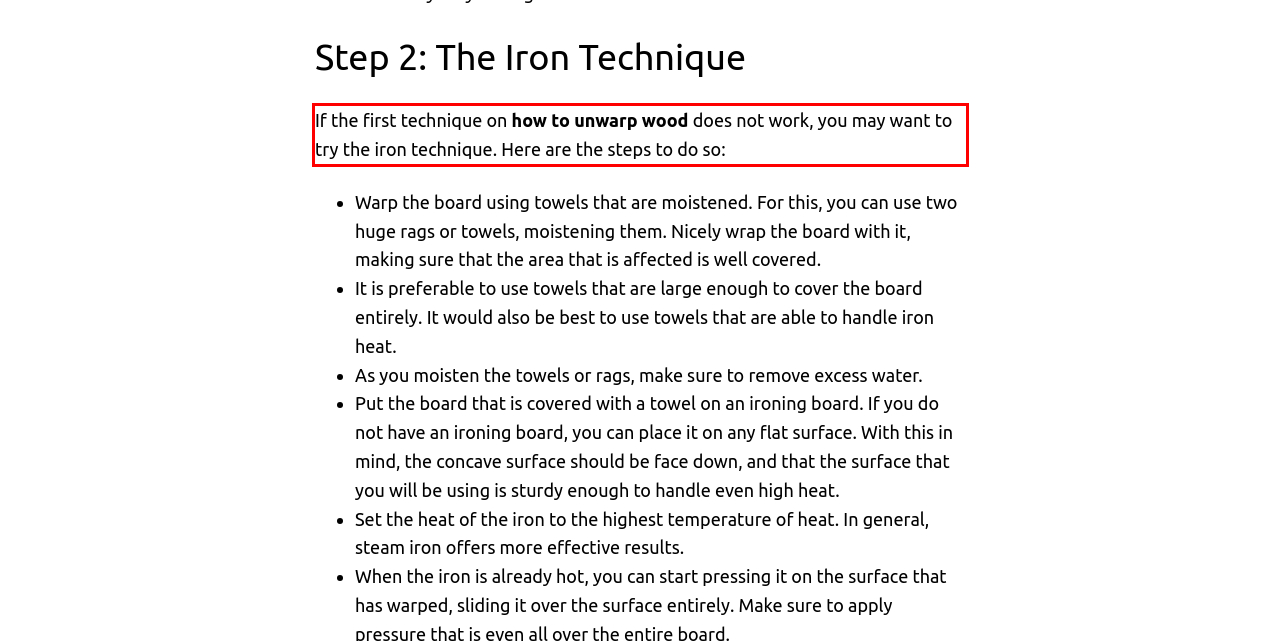Analyze the screenshot of the webpage and extract the text from the UI element that is inside the red bounding box.

If the first technique on how to unwarp wood does not work, you may want to try the iron technique. Here are the steps to do so: